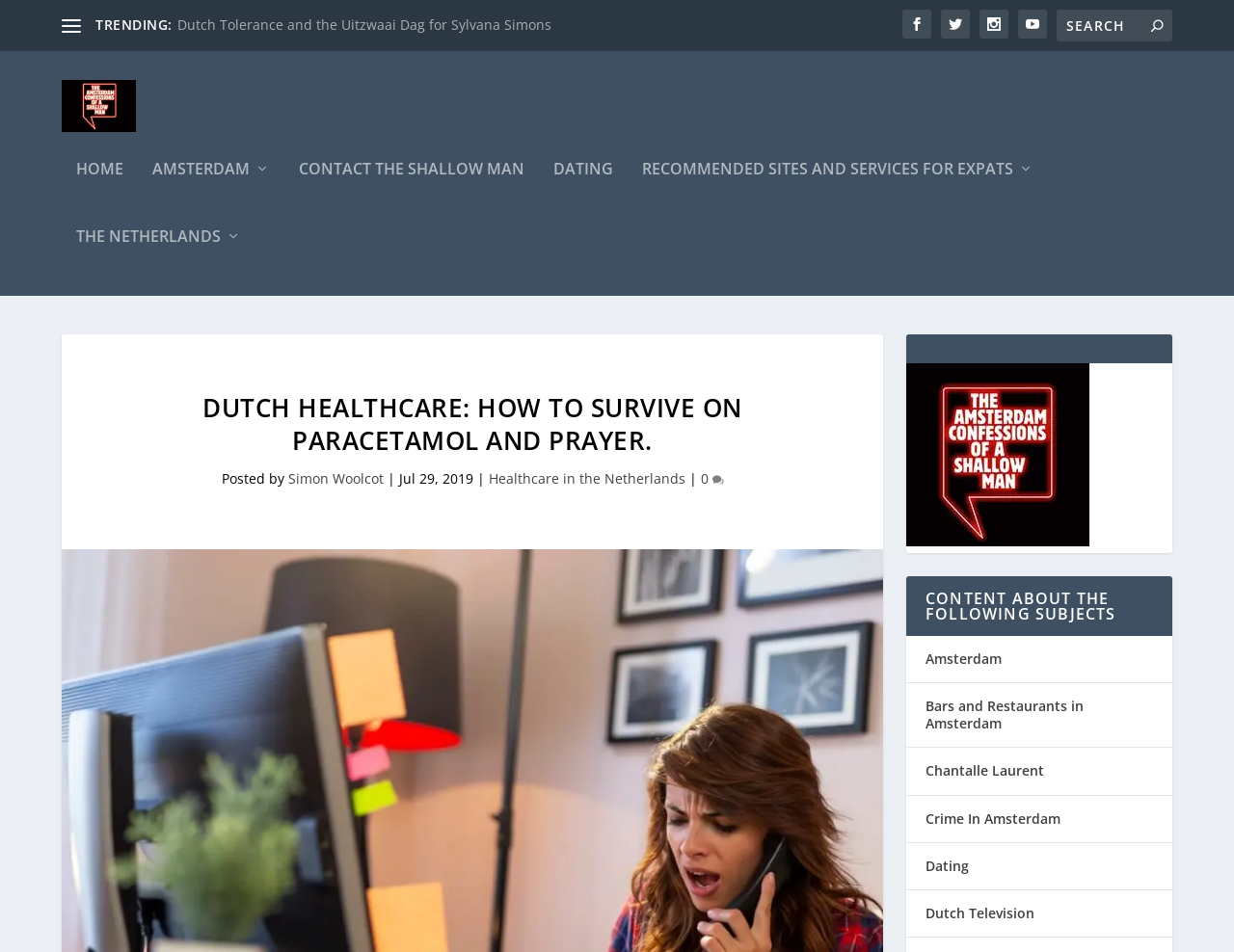Please provide a short answer using a single word or phrase for the question:
What is the name of the website?

The Amsterdam Confessions of a Shallow Man